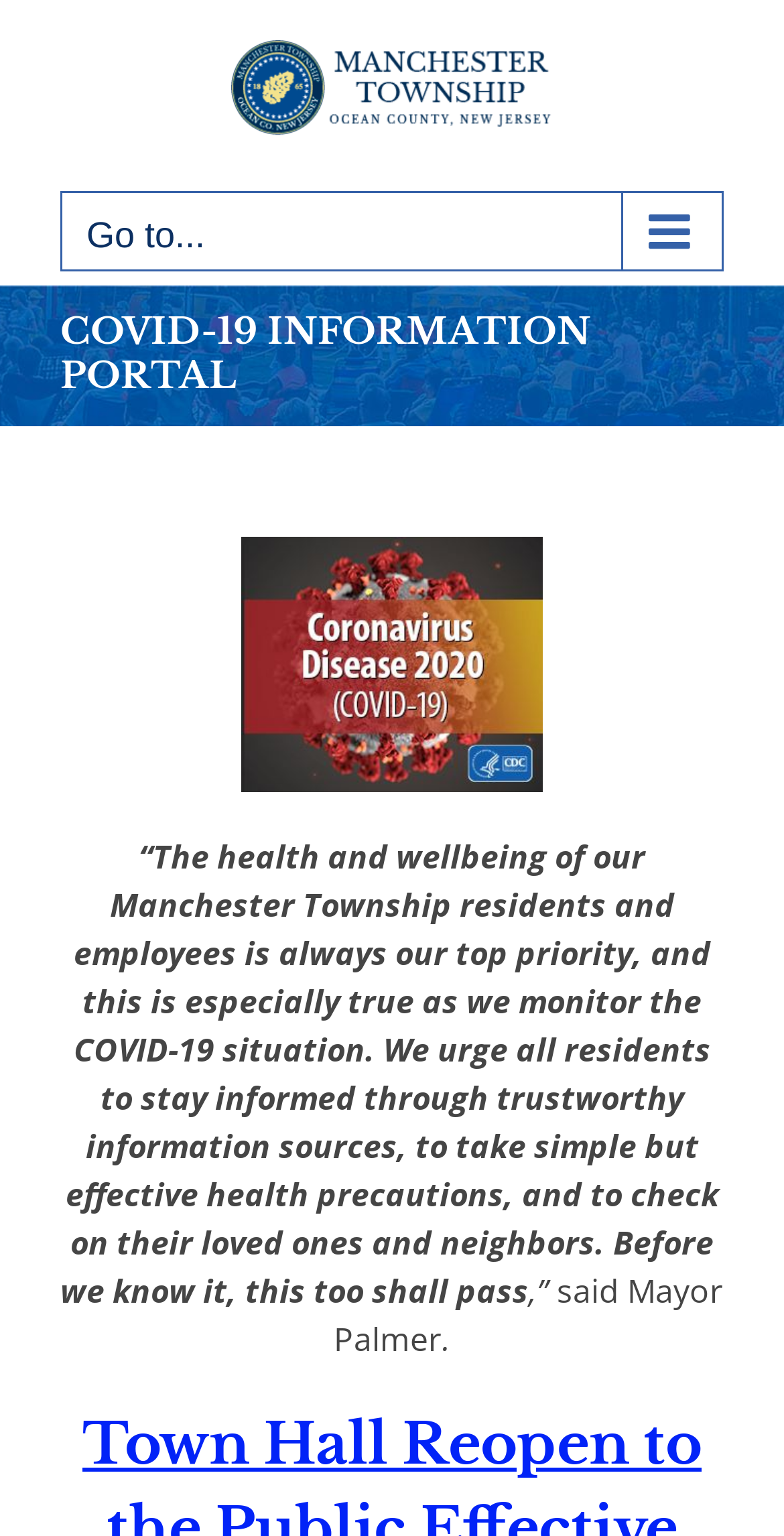Extract the primary header of the webpage and generate its text.

COVID-19 INFORMATION PORTAL